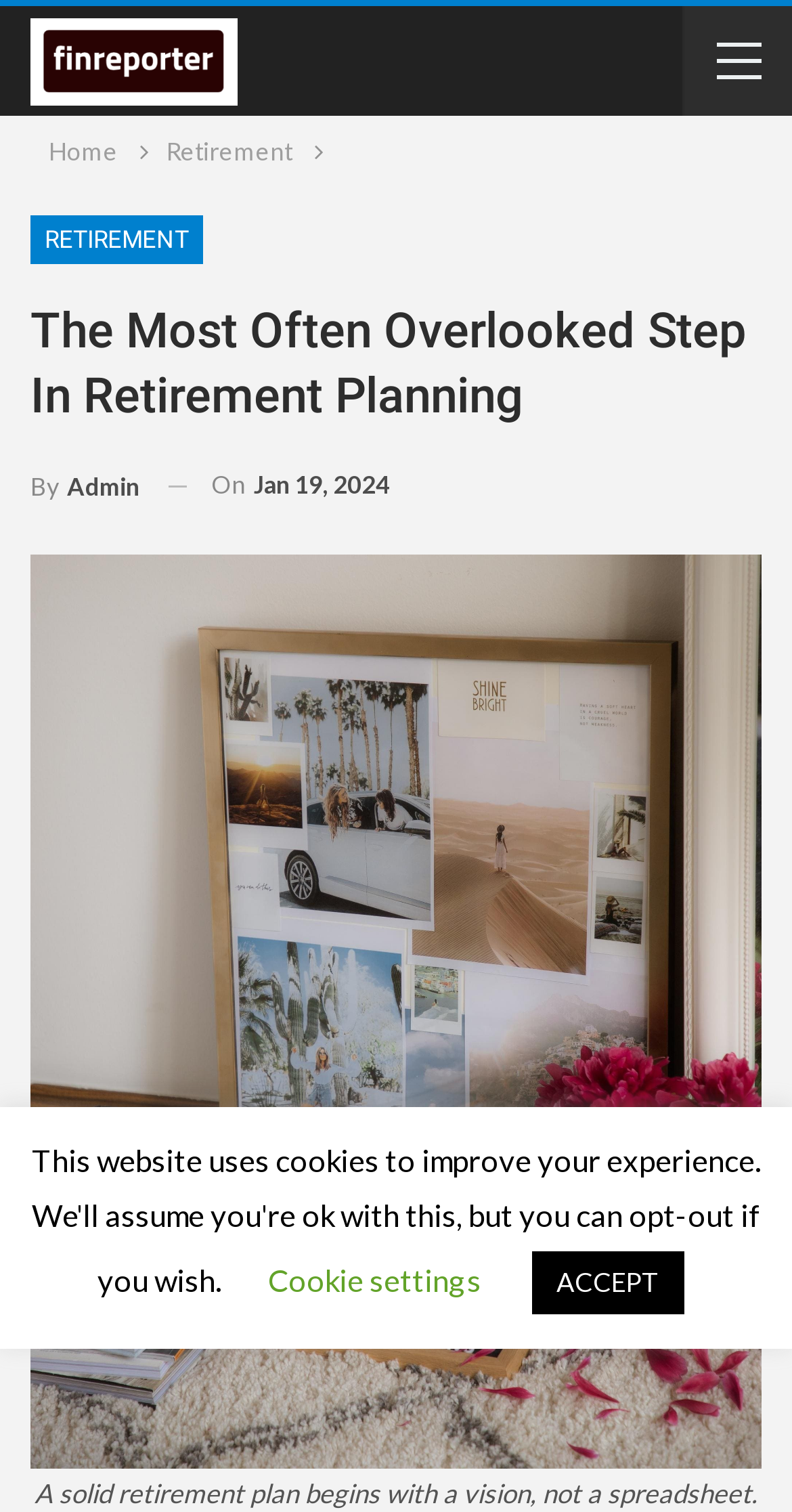When was the current article published?
Refer to the image and provide a detailed answer to the question.

I found the publication date by looking at the time element, which contains two static text elements 'On' and 'Jan 19, 2024'. This suggests that the current article was published on January 19, 2024.